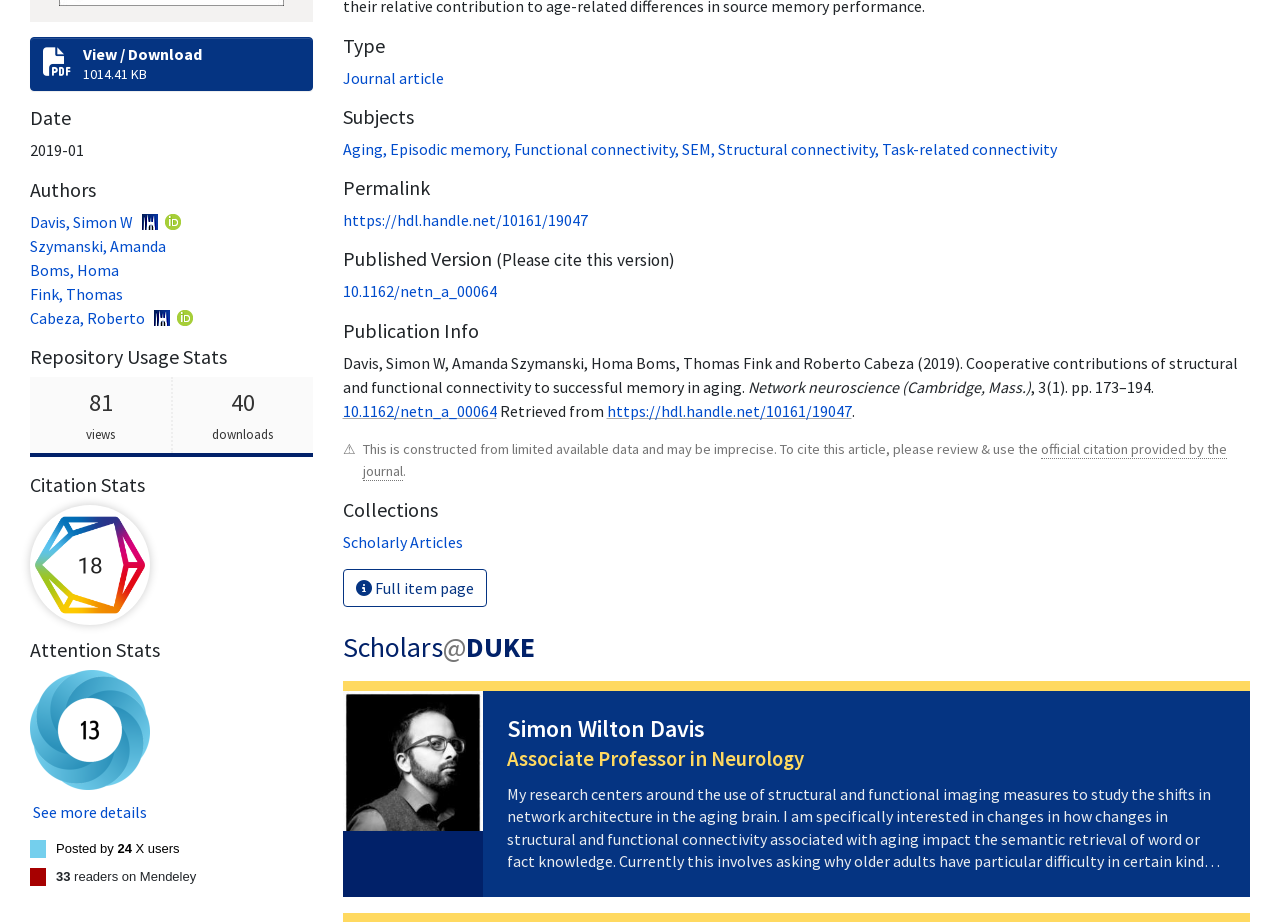Given the element description "81views40downloads" in the screenshot, predict the bounding box coordinates of that UI element.

[0.023, 0.409, 0.244, 0.496]